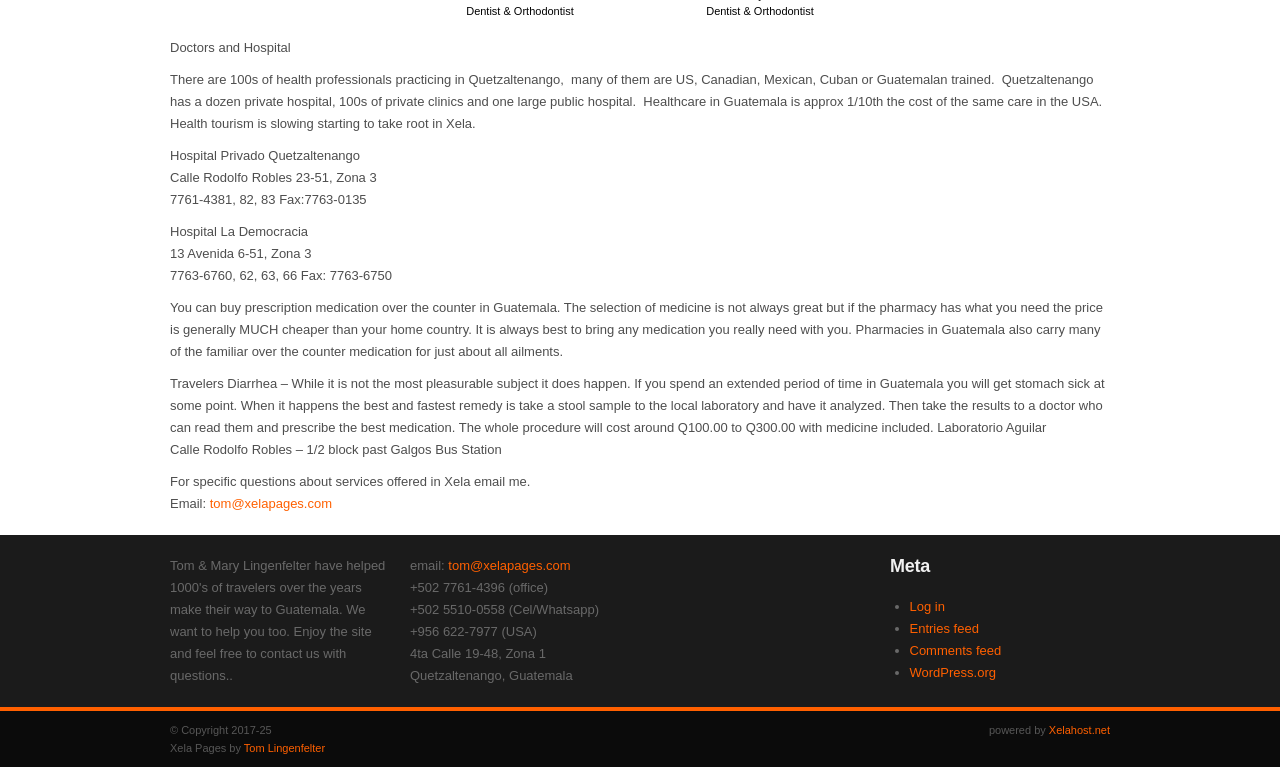Using the element description parent_node: FR, predict the bounding box coordinates for the UI element. Provide the coordinates in (top-left x, top-left y, bottom-right x, bottom-right y) format with values ranging from 0 to 1.

None